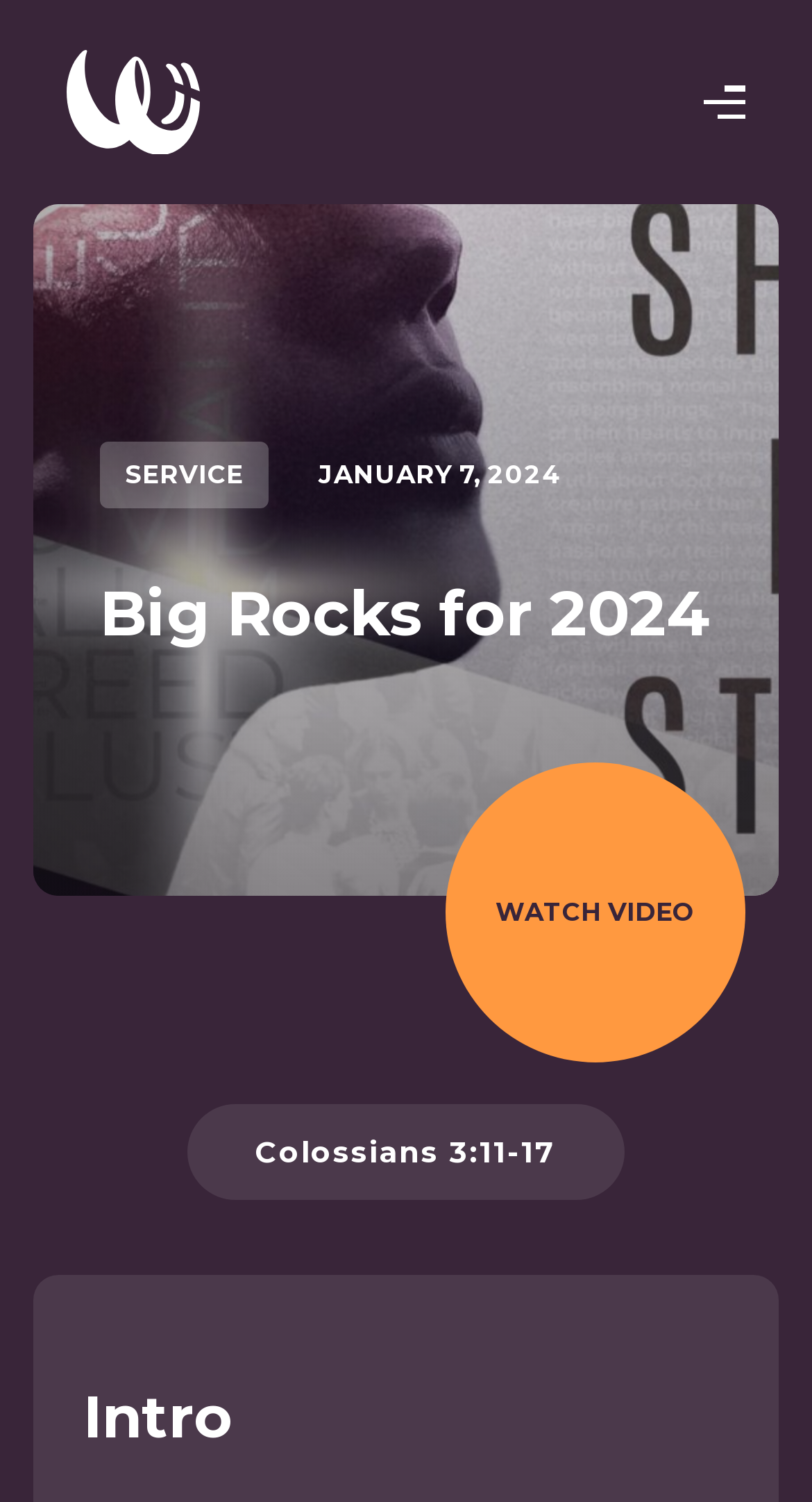Given the description "Colossians 3:11-17 Colossians 3:11-17", determine the bounding box of the corresponding UI element.

[0.231, 0.736, 0.769, 0.8]